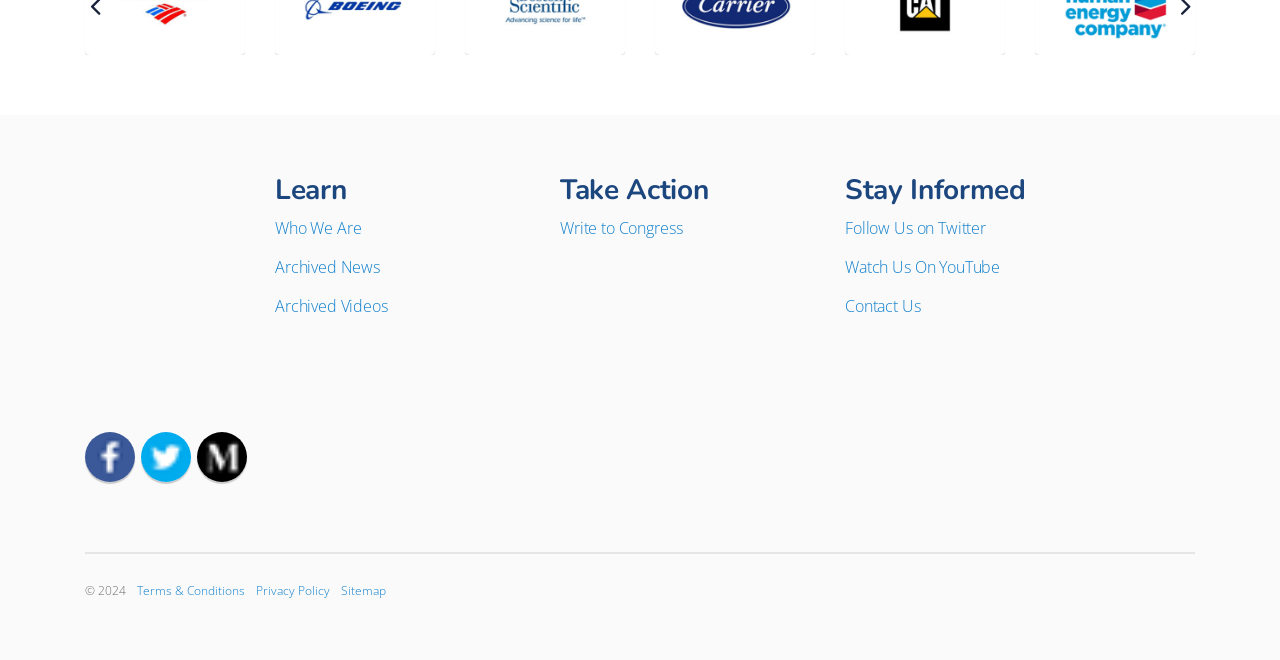Provide a brief response to the question using a single word or phrase: 
What are the three main sections of the webpage?

Learn, Take Action, Stay Informed